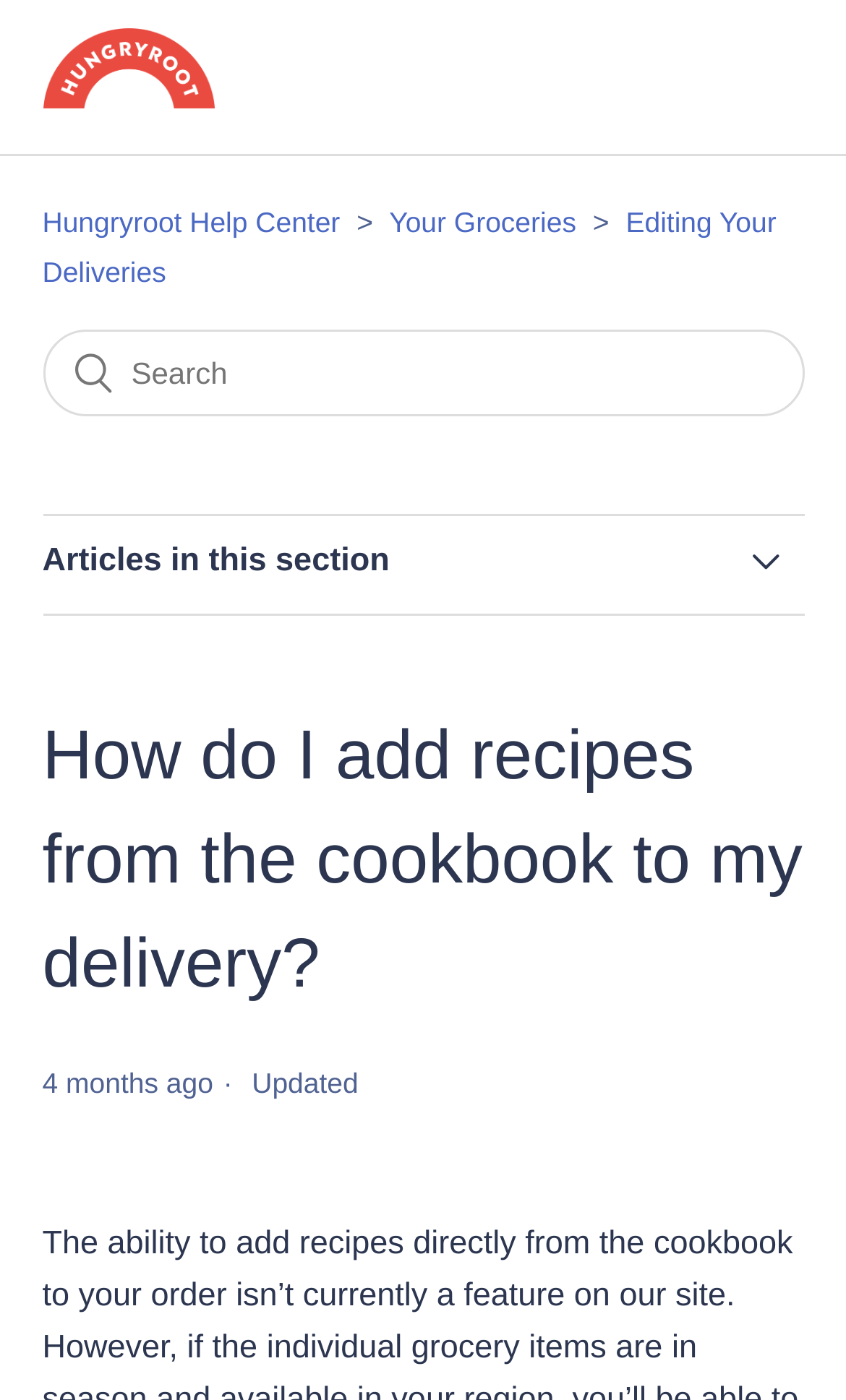Determine the bounding box for the UI element described here: "title="Home"".

[0.05, 0.058, 0.253, 0.084]